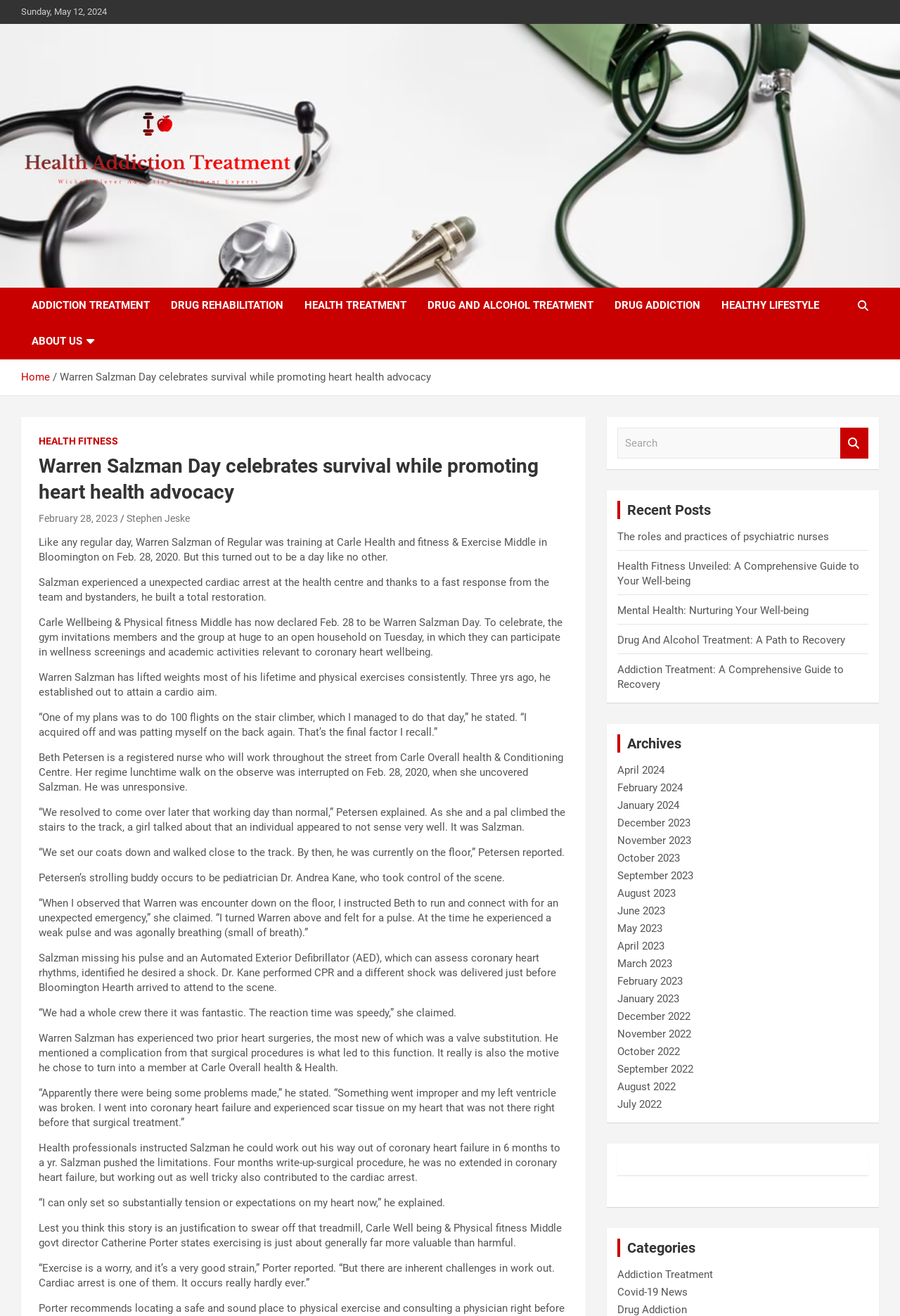Please provide the bounding box coordinates for the element that needs to be clicked to perform the following instruction: "Click the Facebook Icon". The coordinates should be given as four float numbers between 0 and 1, i.e., [left, top, right, bottom].

None